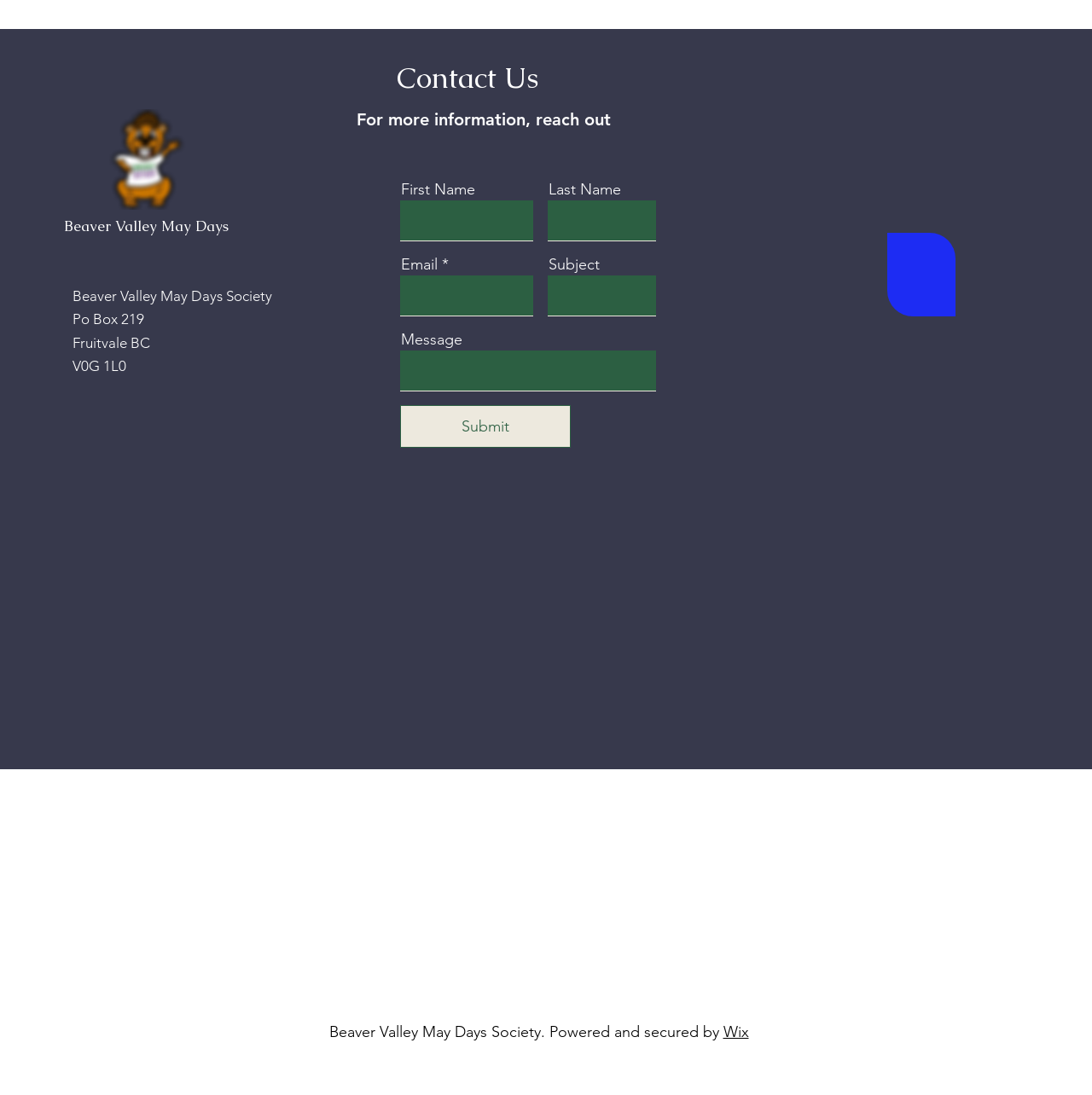Please identify the bounding box coordinates of the area that needs to be clicked to fulfill the following instruction: "Click the Facebook link."

[0.834, 0.24, 0.856, 0.262]